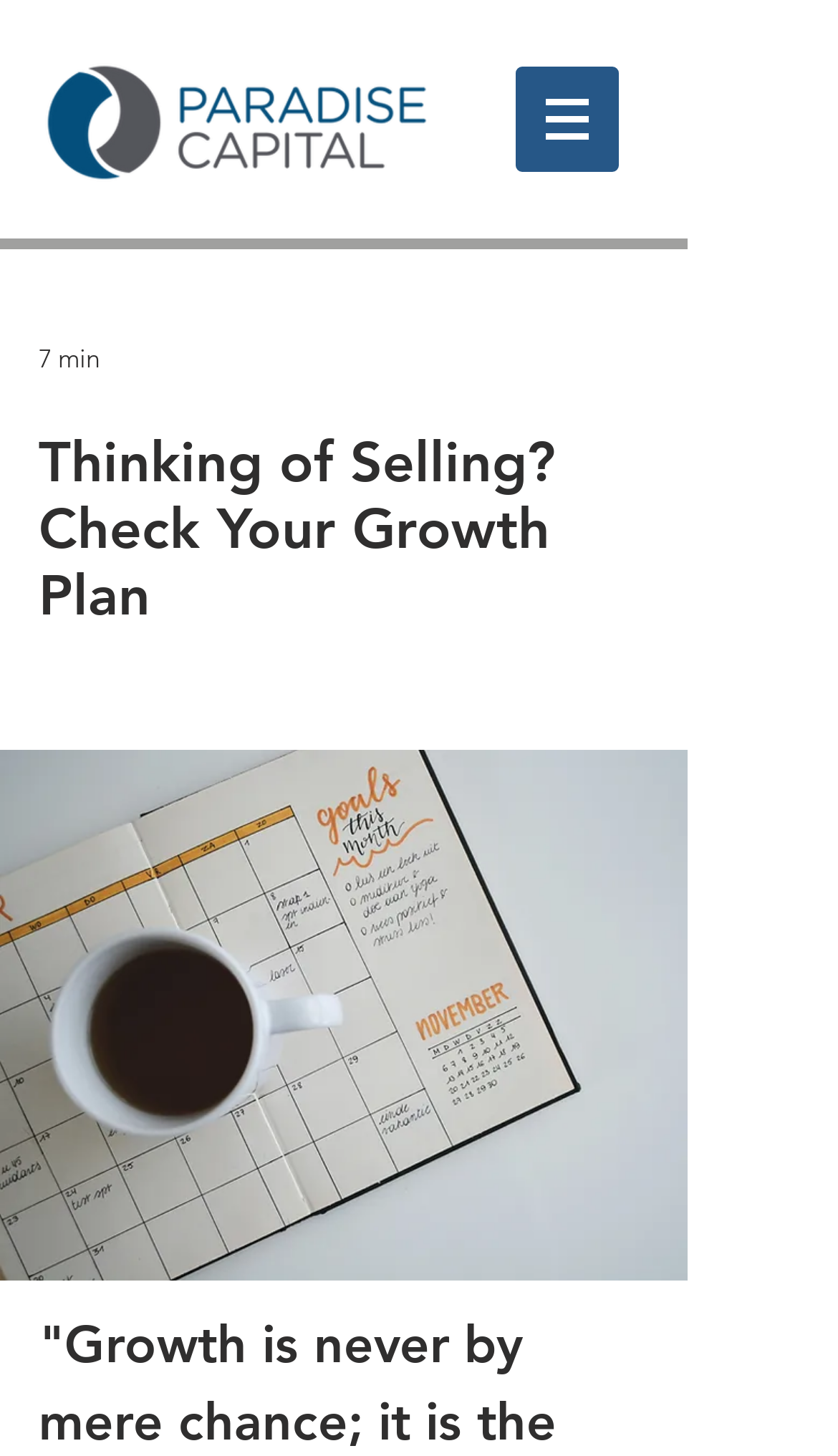Identify the text that serves as the heading for the webpage and generate it.

Thinking of Selling? Check Your Growth Plan